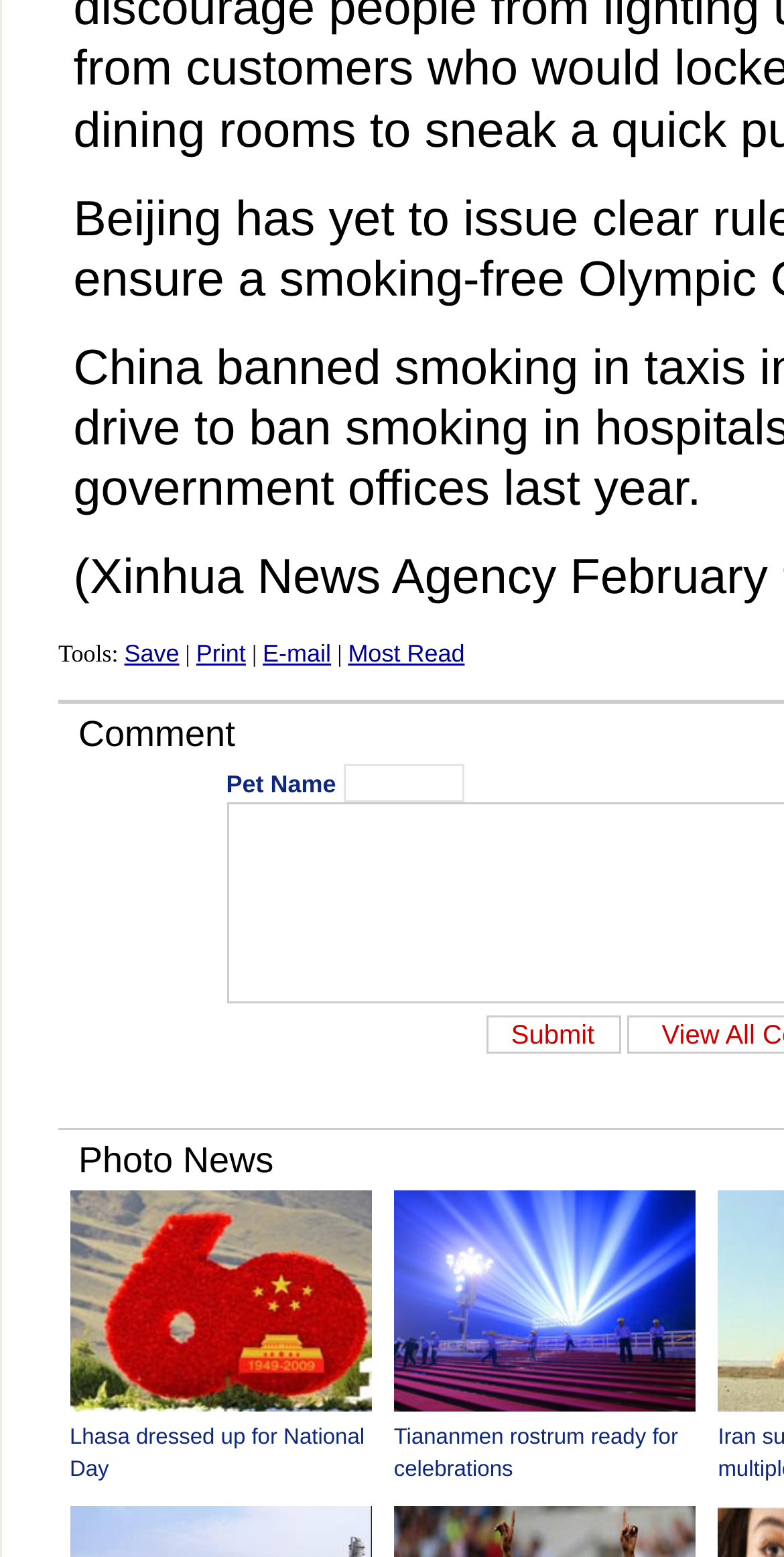Reply to the question below using a single word or brief phrase:
What is the first link on the top?

Save